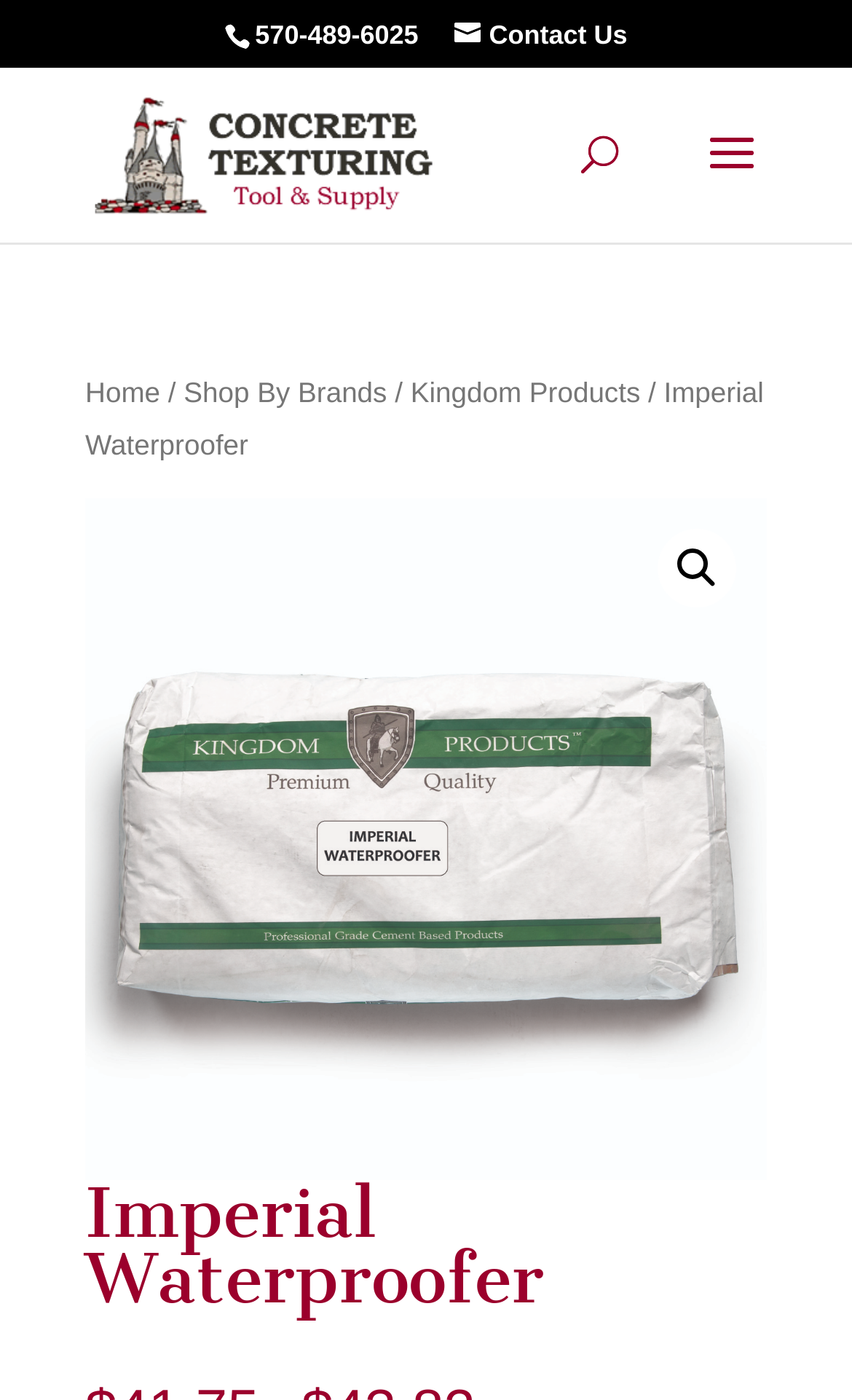Provide a brief response to the question below using one word or phrase:
What is the brand name in the logo?

Concrete-Texturing.com